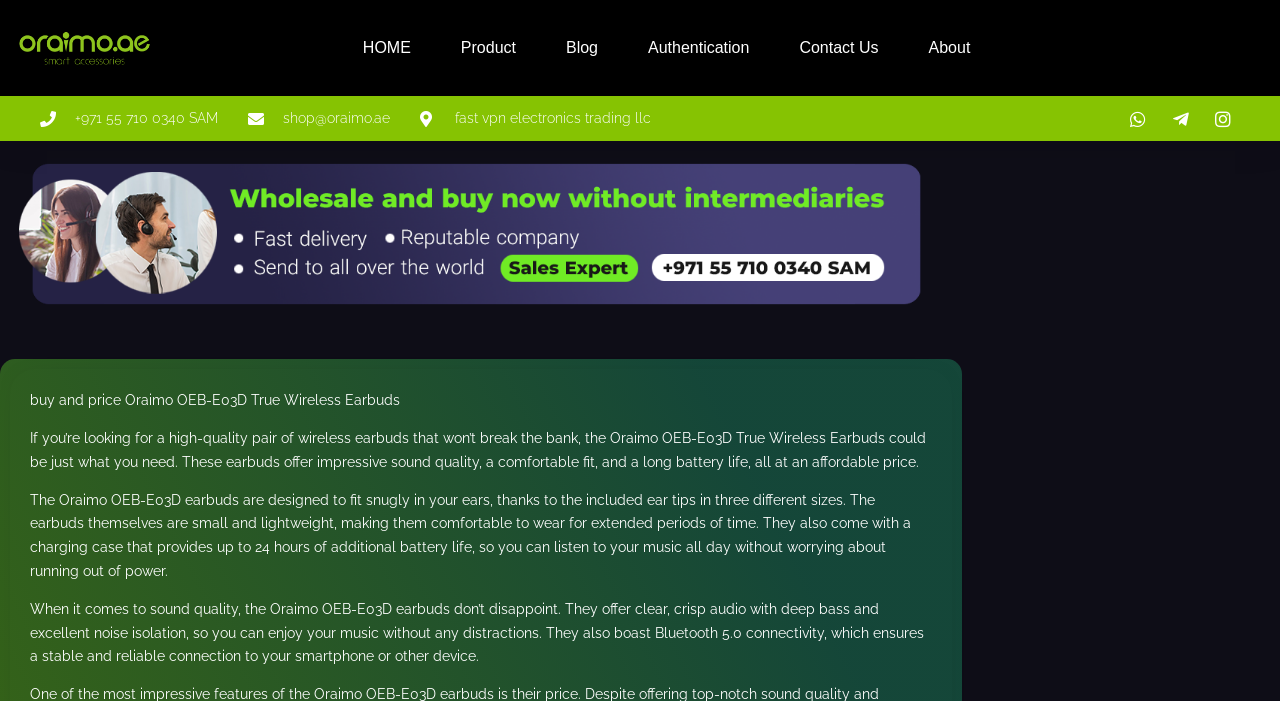Provide the bounding box coordinates of the HTML element described by the text: "alt="oraimo price | oraimo price"".

[0.008, 0.215, 0.758, 0.448]